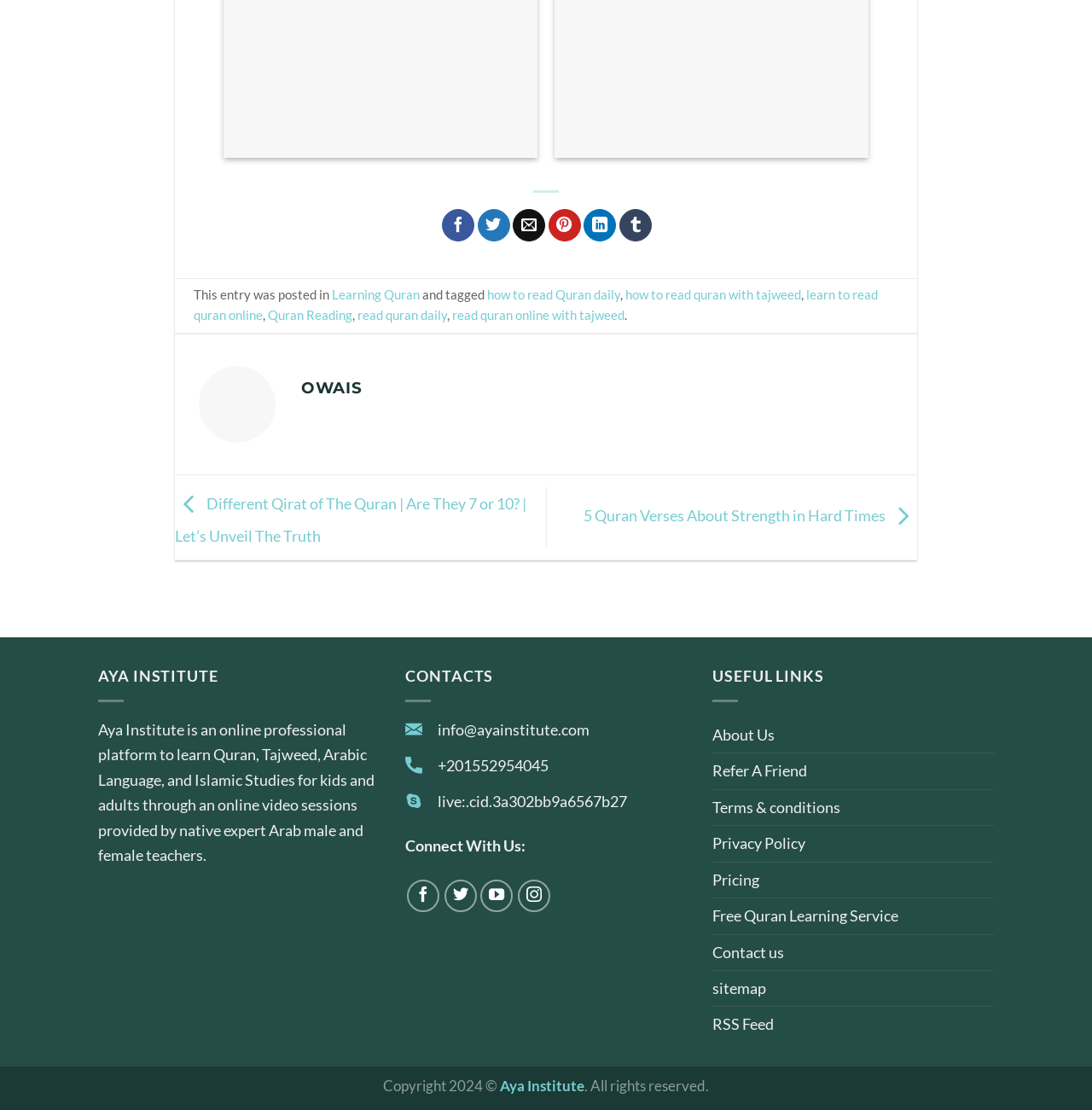Show the bounding box coordinates of the element that should be clicked to complete the task: "Contact us".

[0.652, 0.842, 0.718, 0.874]